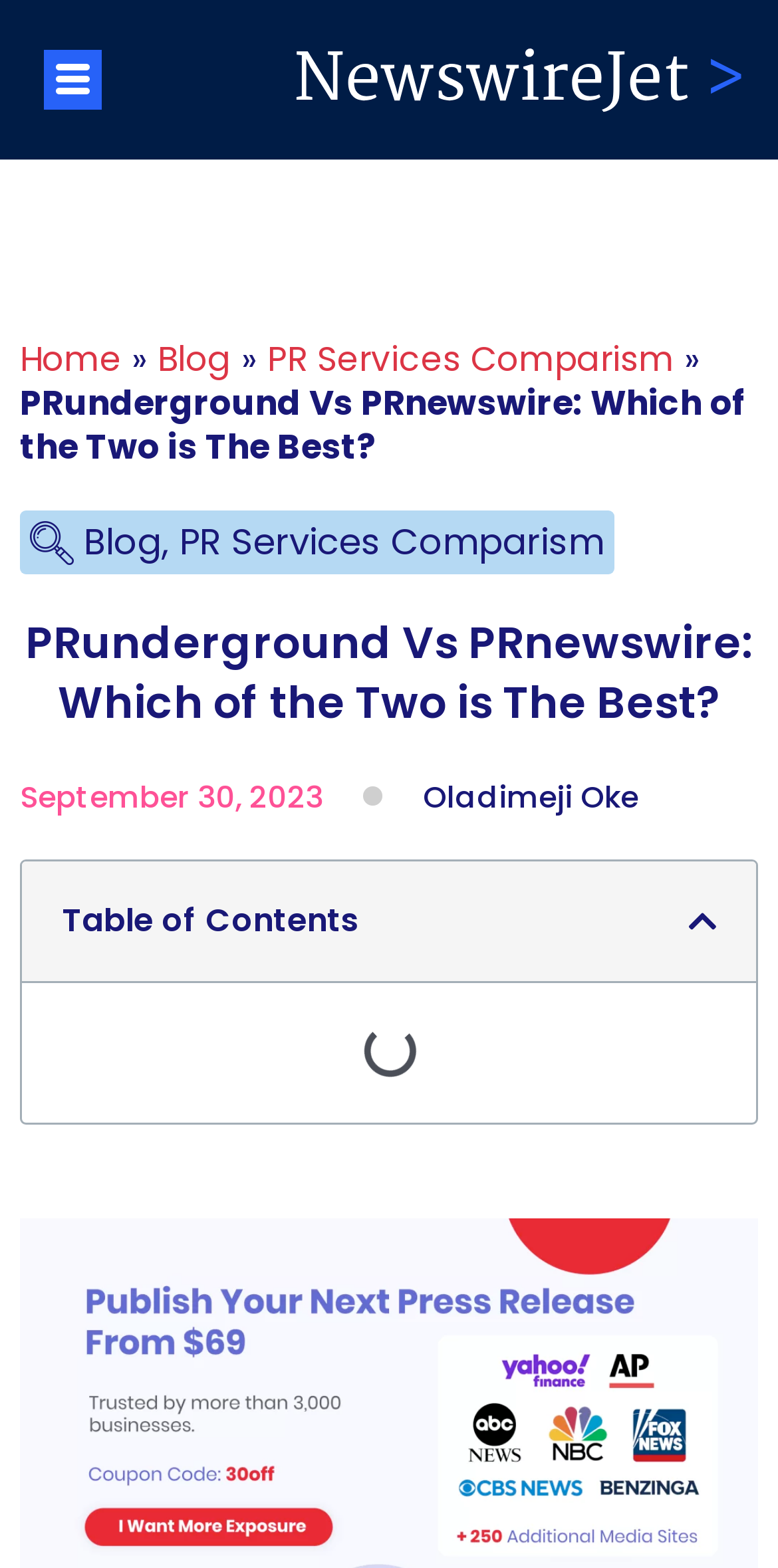Give a complete and precise description of the webpage's appearance.

The webpage is a comparison guide between PRunderground and PRnewswire, two press release distribution services. At the top, there is a link to "Newswirejet" and a menu button with an icon. Below the menu button, there are links to "Home", "Blog", and "PR Services Comparism" separated by a right-pointing arrow symbol.

The main title of the webpage, "PRunderground Vs PRnewswire: Which of the Two is The Best?", is displayed prominently in the middle of the page. Below the title, there are two links to "Blog" and "PR Services Comparism" again, separated by a comma.

Further down, there is a heading with the same title as the main title, followed by a link to the publication date "September 30, 2023" and the author's name "Oladimeji Oke". 

On the right side of the page, there is a table of contents section with the heading "Table of Contents".